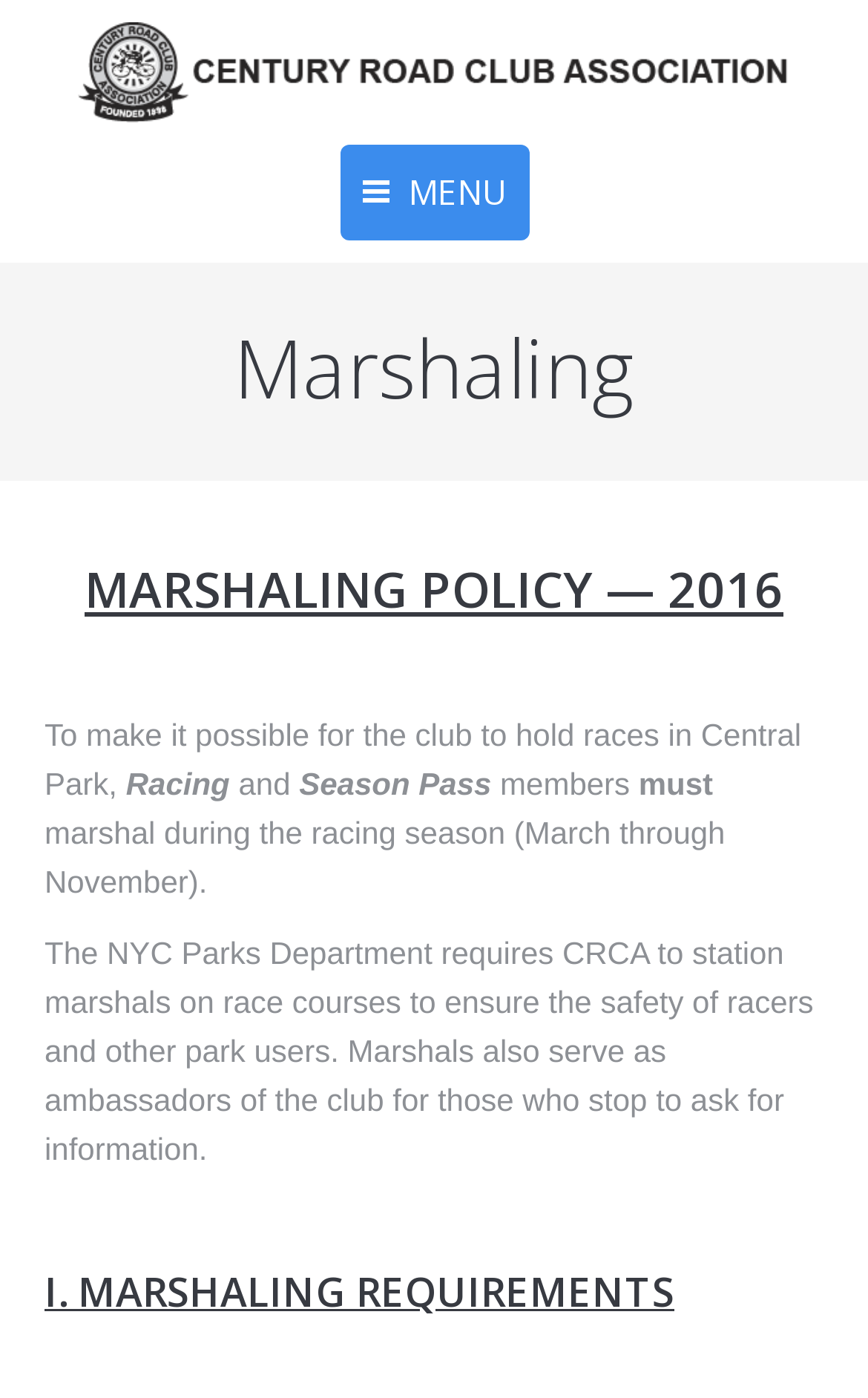Give a one-word or phrase response to the following question: What is the purpose of marshals in Central Park?

Ensure safety and serve as ambassadors